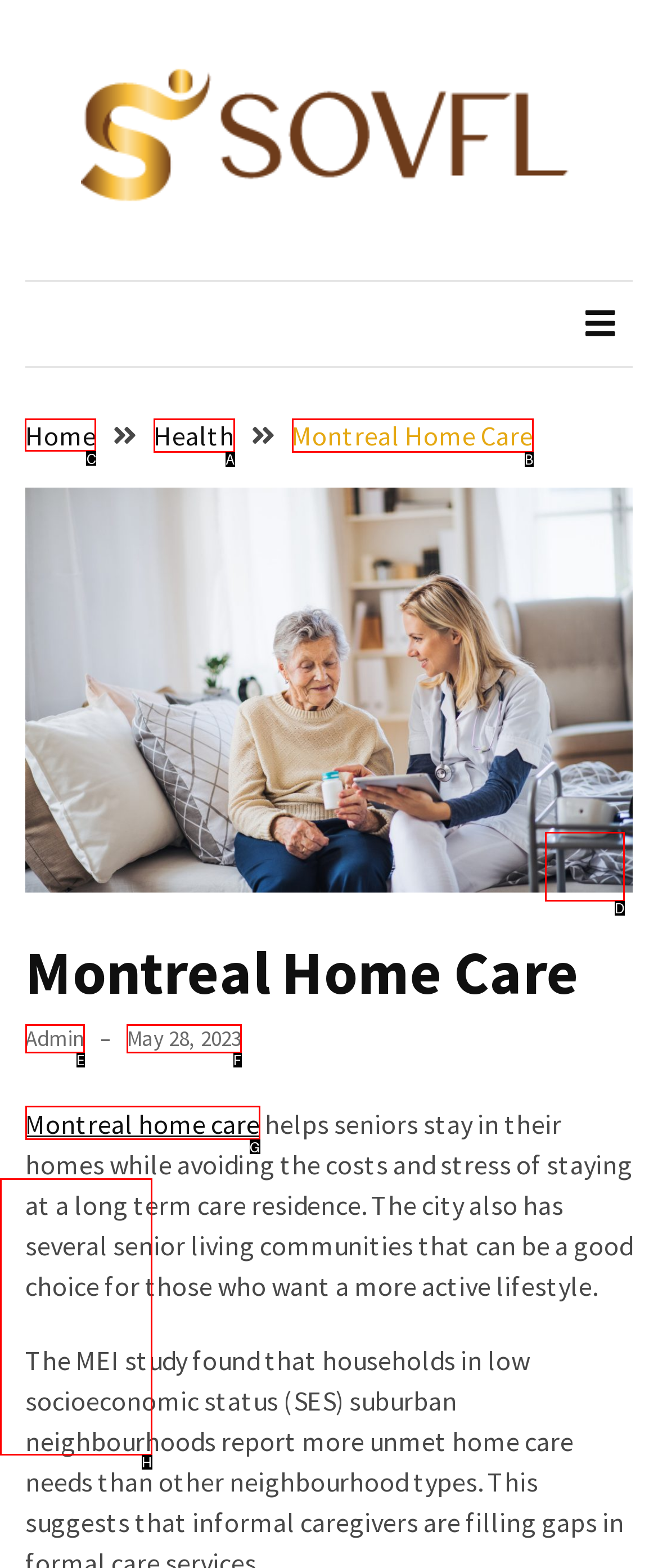Identify the HTML element to click to fulfill this task: Click the 'Home' link
Answer with the letter from the given choices.

C